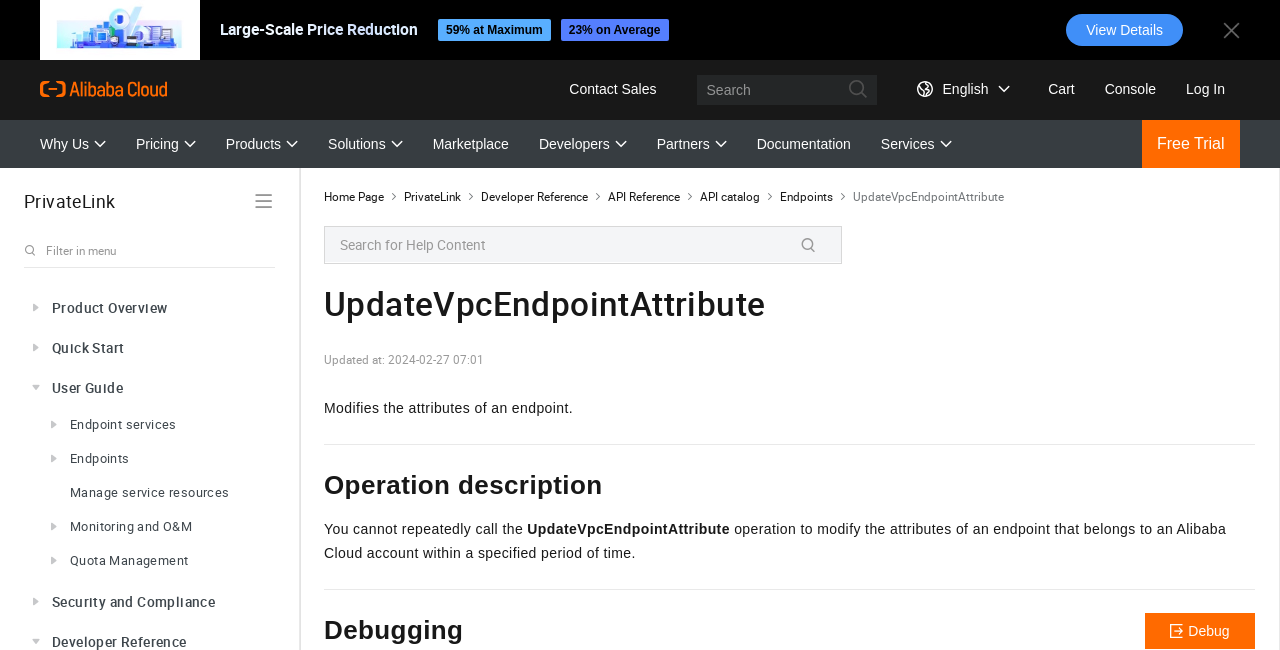Identify the bounding box coordinates for the element you need to click to achieve the following task: "Click on the 'PrivateLink' link". The coordinates must be four float values ranging from 0 to 1, formatted as [left, top, right, bottom].

[0.019, 0.289, 0.09, 0.331]